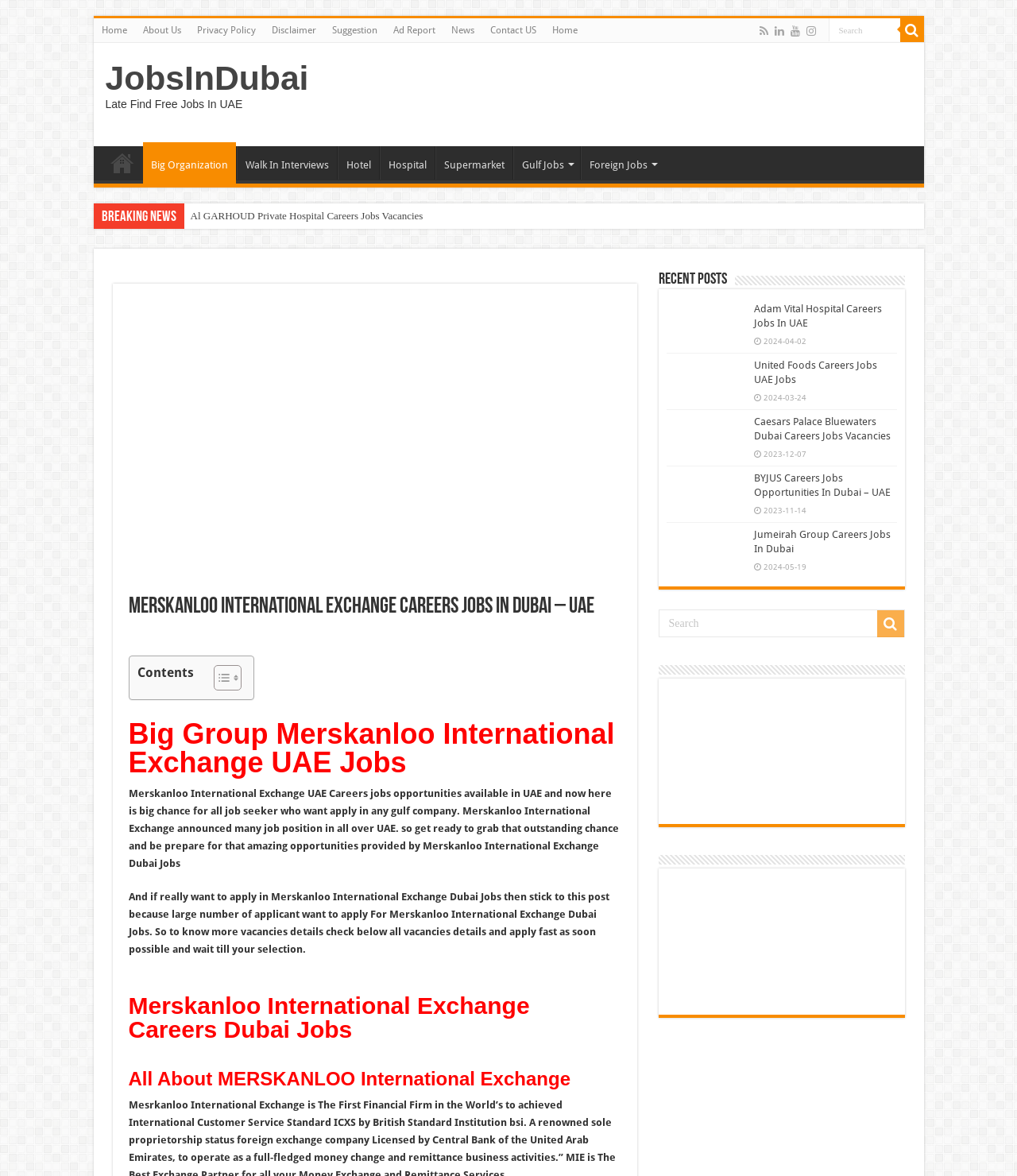Pinpoint the bounding box coordinates for the area that should be clicked to perform the following instruction: "Apply for BYJUS Careers Jobs Opportunities In Dubai".

[0.655, 0.401, 0.733, 0.439]